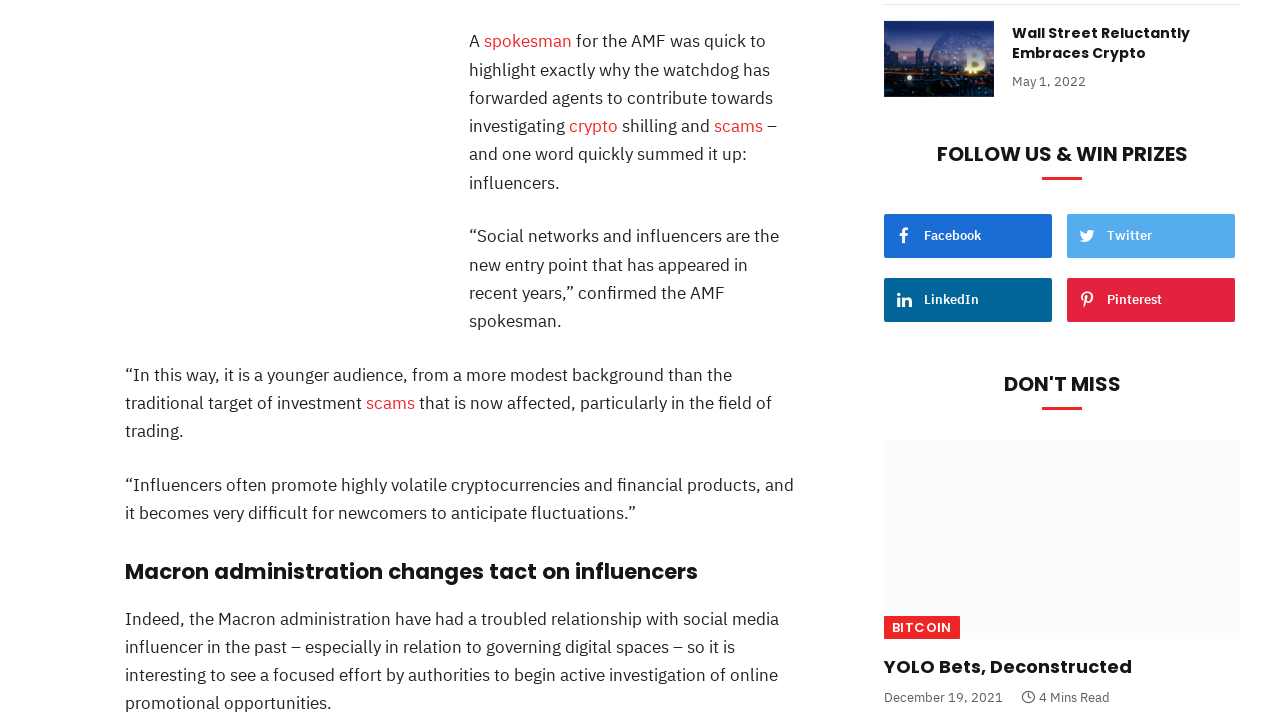Please examine the image and answer the question with a detailed explanation:
What is the purpose of the 'Donate to RareHippo Now!' button?

The 'Donate to RareHippo Now!' button is likely a call-to-action to encourage users to donate to RareHippo, a organization that may be related to the content of the webpage.